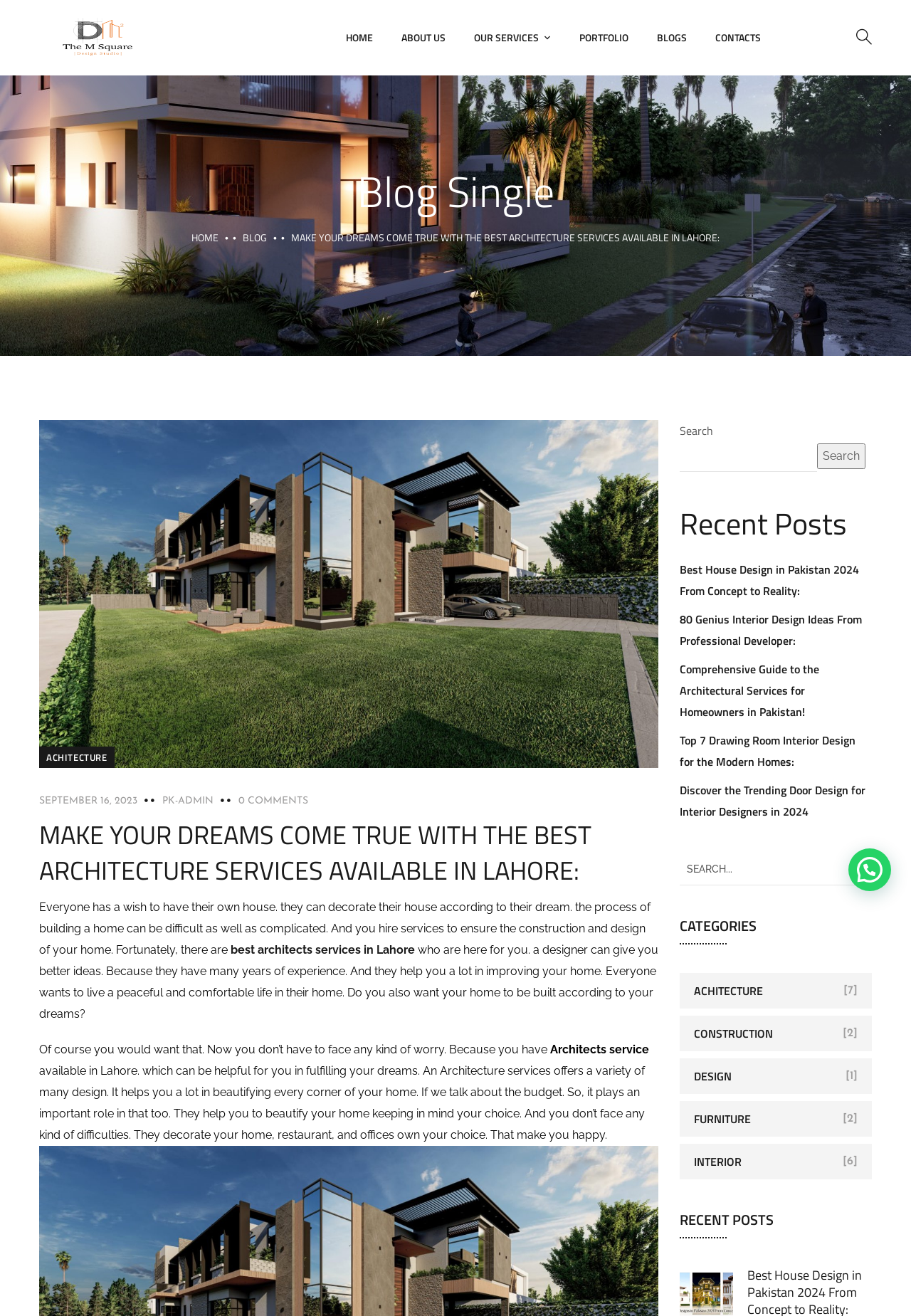Extract the bounding box coordinates of the UI element described by: "best architects services in Lahore". The coordinates should include four float numbers ranging from 0 to 1, e.g., [left, top, right, bottom].

[0.25, 0.717, 0.455, 0.727]